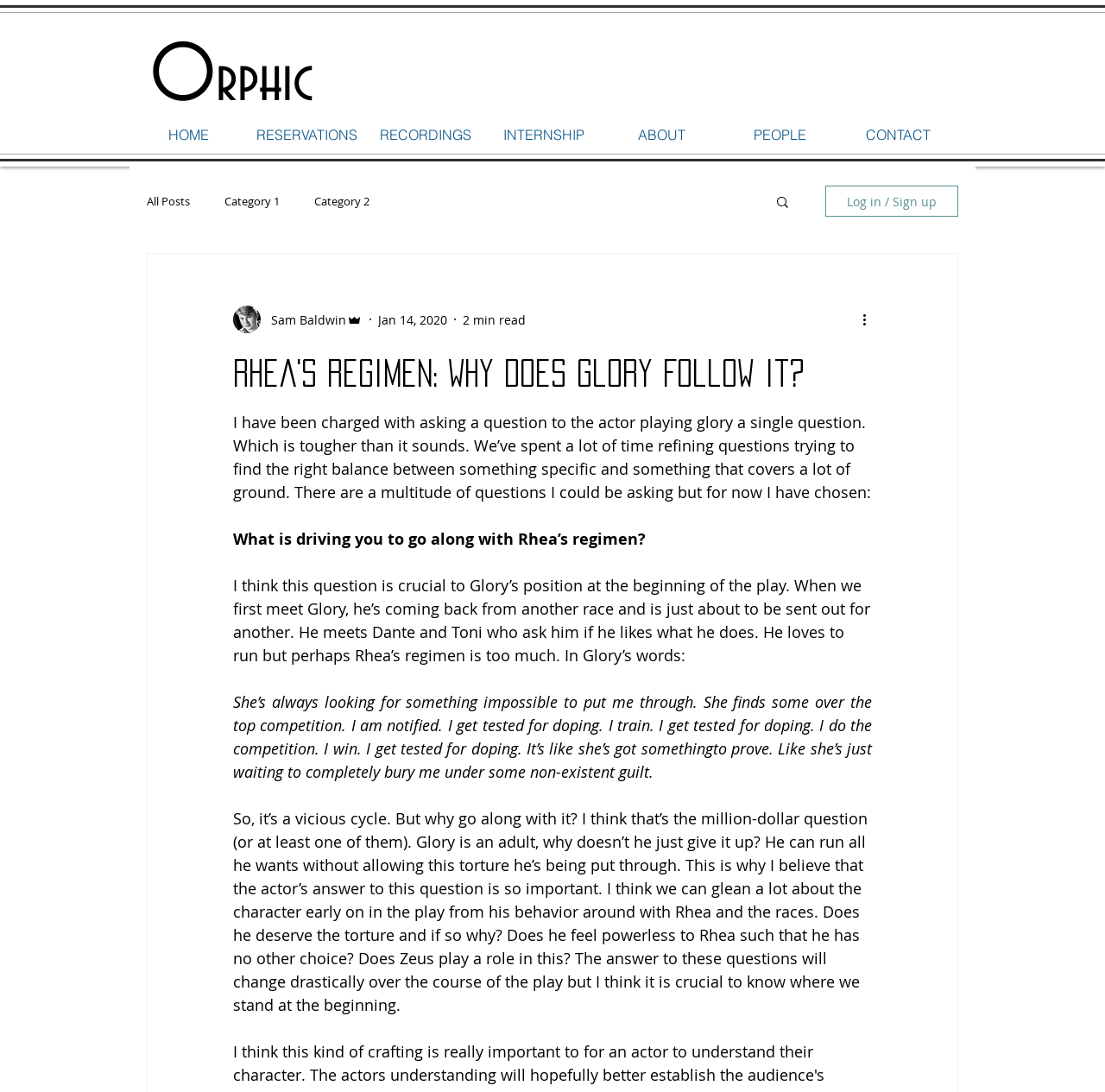Refer to the image and provide an in-depth answer to the question: 
What is the question being asked to the actor playing Glory?

The question can be answered by looking at the content of the blog post, which discusses the question being asked to the actor playing Glory. The question is 'What is driving you to go along with Rhea’s regimen?' and it is a crucial question to understand Glory's position at the beginning of the play.